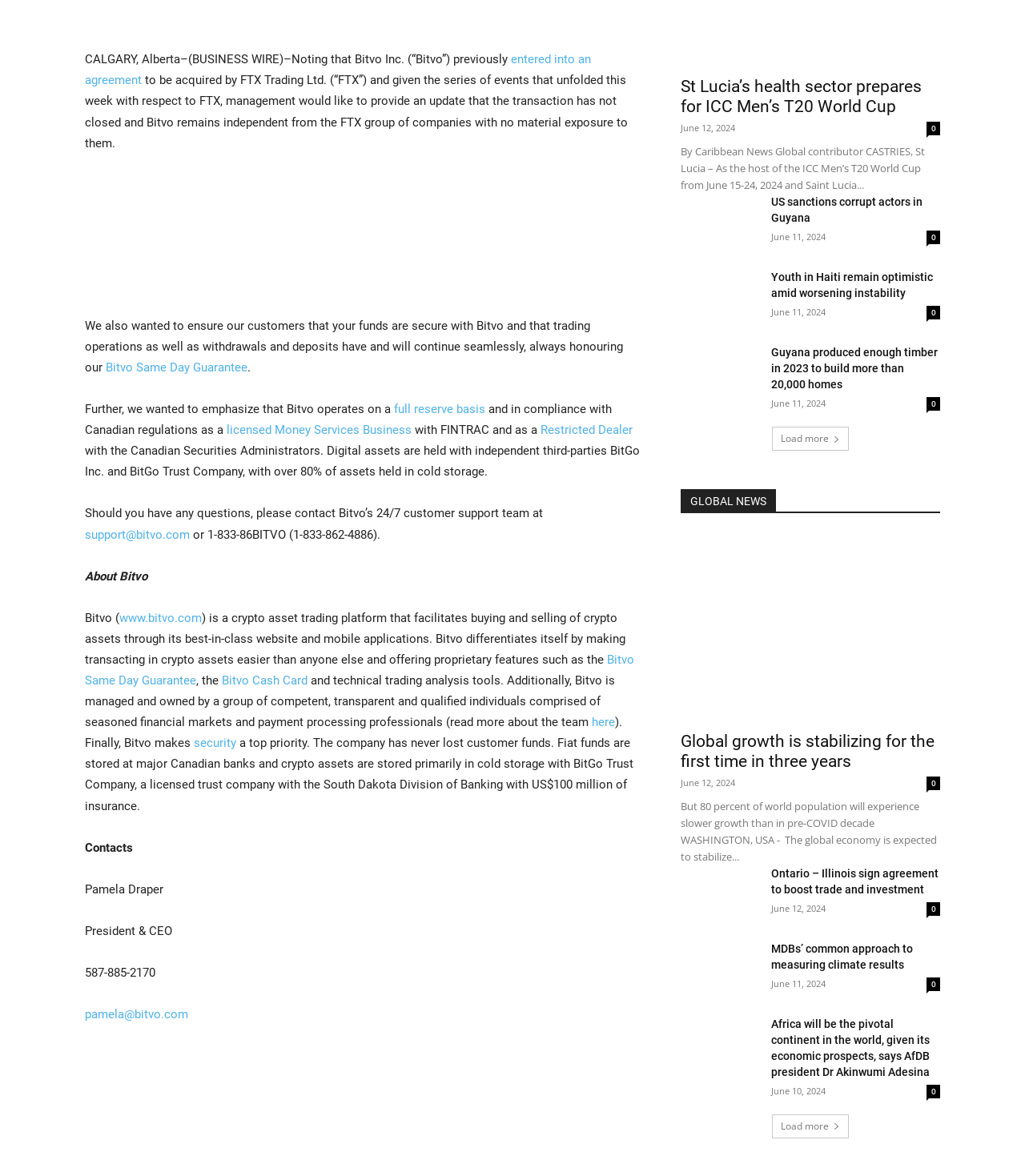Locate the bounding box coordinates of the element that should be clicked to fulfill the instruction: "check the 'Bitvo Same Day Guarantee'".

[0.103, 0.306, 0.241, 0.319]